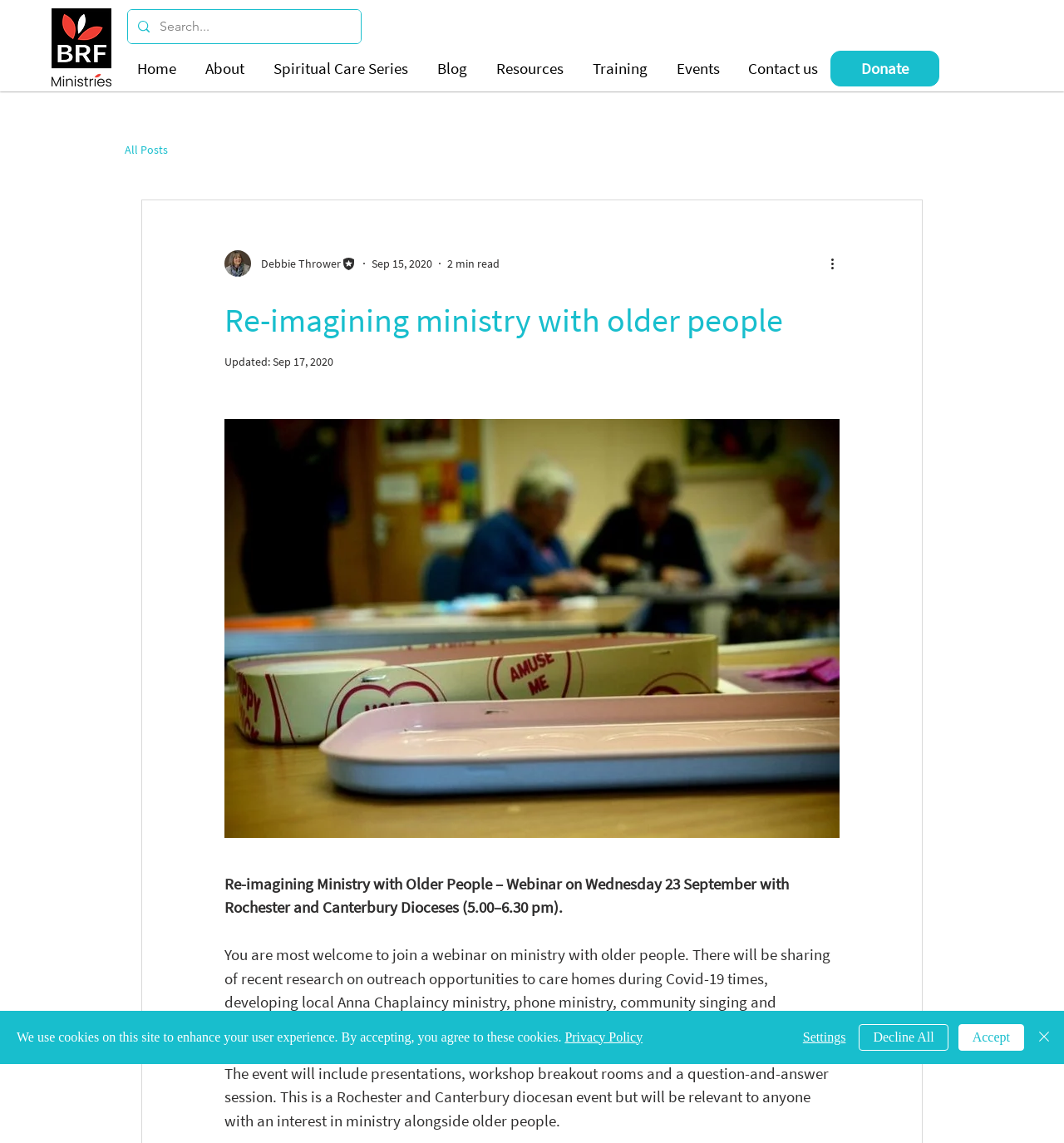Respond with a single word or phrase to the following question: What is the topic of the webinar?

Ministry with older people